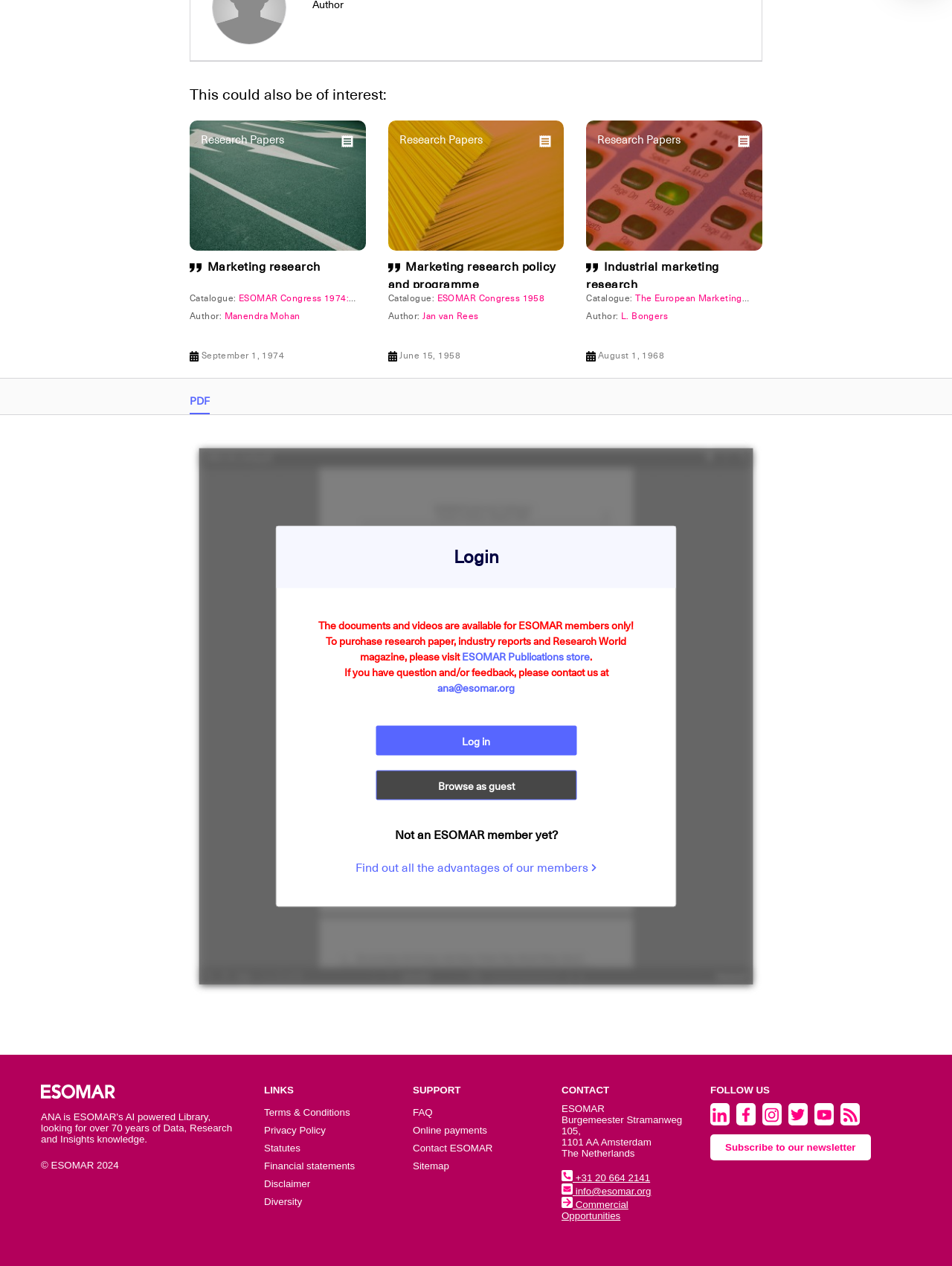Who is the author of the ESOMAR Congress 1958?
Look at the webpage screenshot and answer the question with a detailed explanation.

I found the link 'Jan van Rees' under the 'Author:' heading, which corresponds to the catalogue 'ESOMAR Congress 1958'.